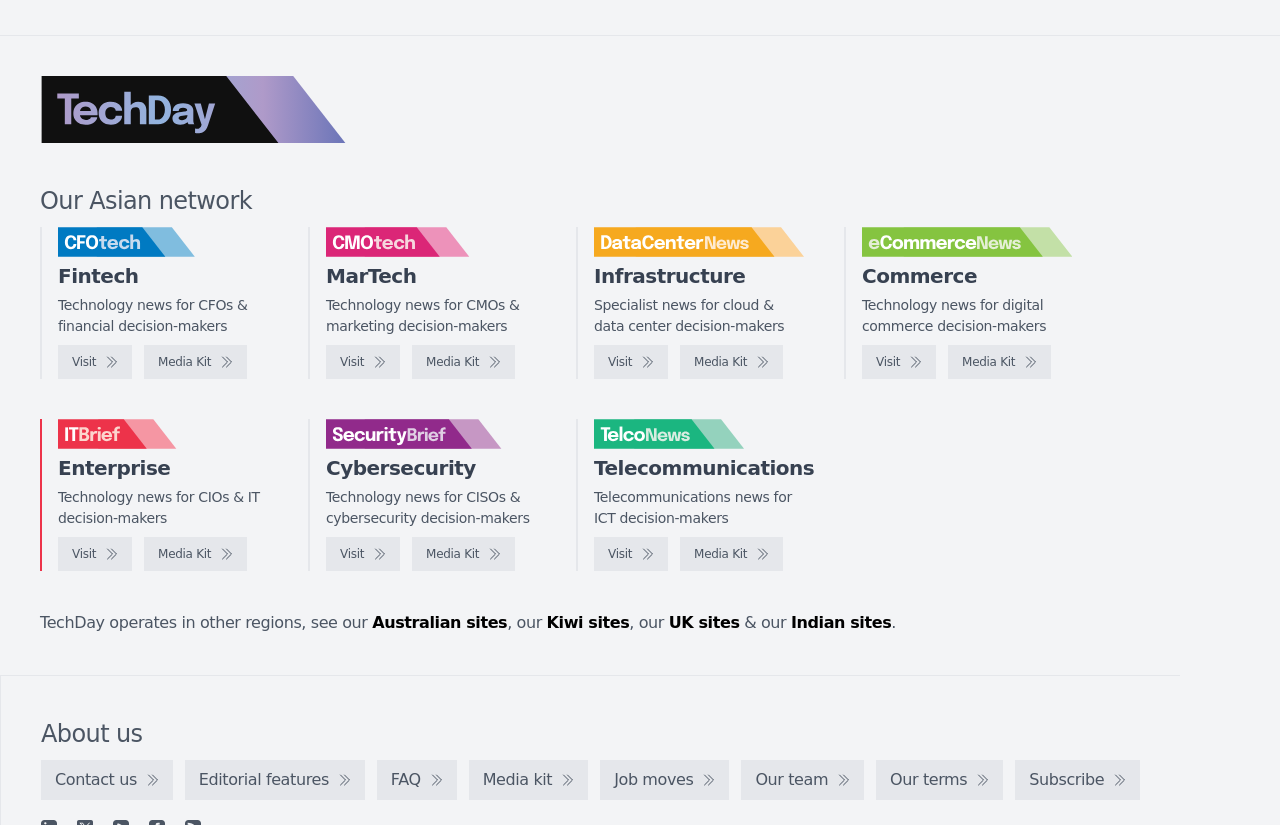Identify and provide the bounding box coordinates of the UI element described: "Visit". The coordinates should be formatted as [left, top, right, bottom], with each number being a float between 0 and 1.

[0.255, 0.418, 0.313, 0.459]